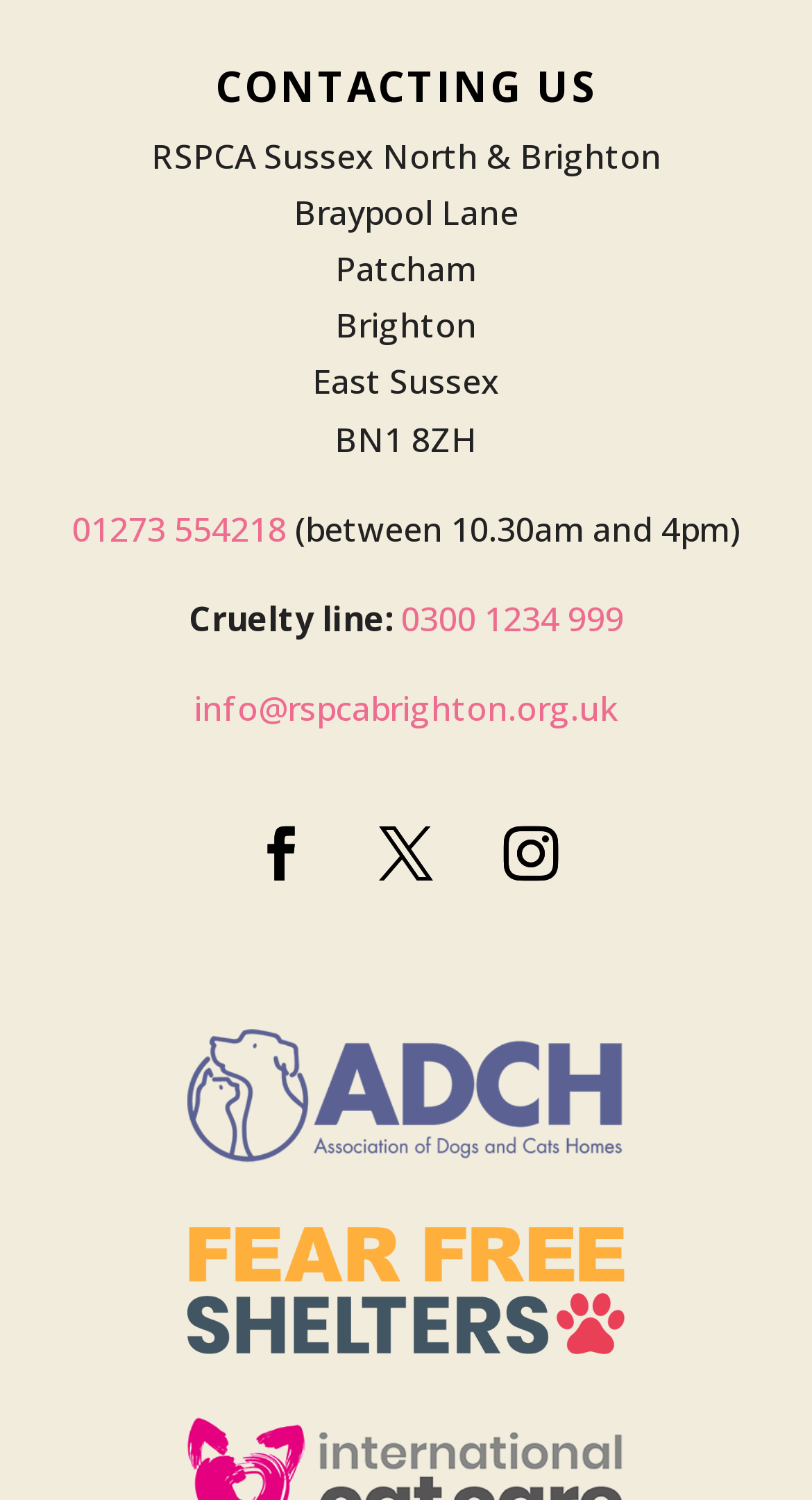How many social media links are there?
Using the image provided, answer with just one word or phrase.

3